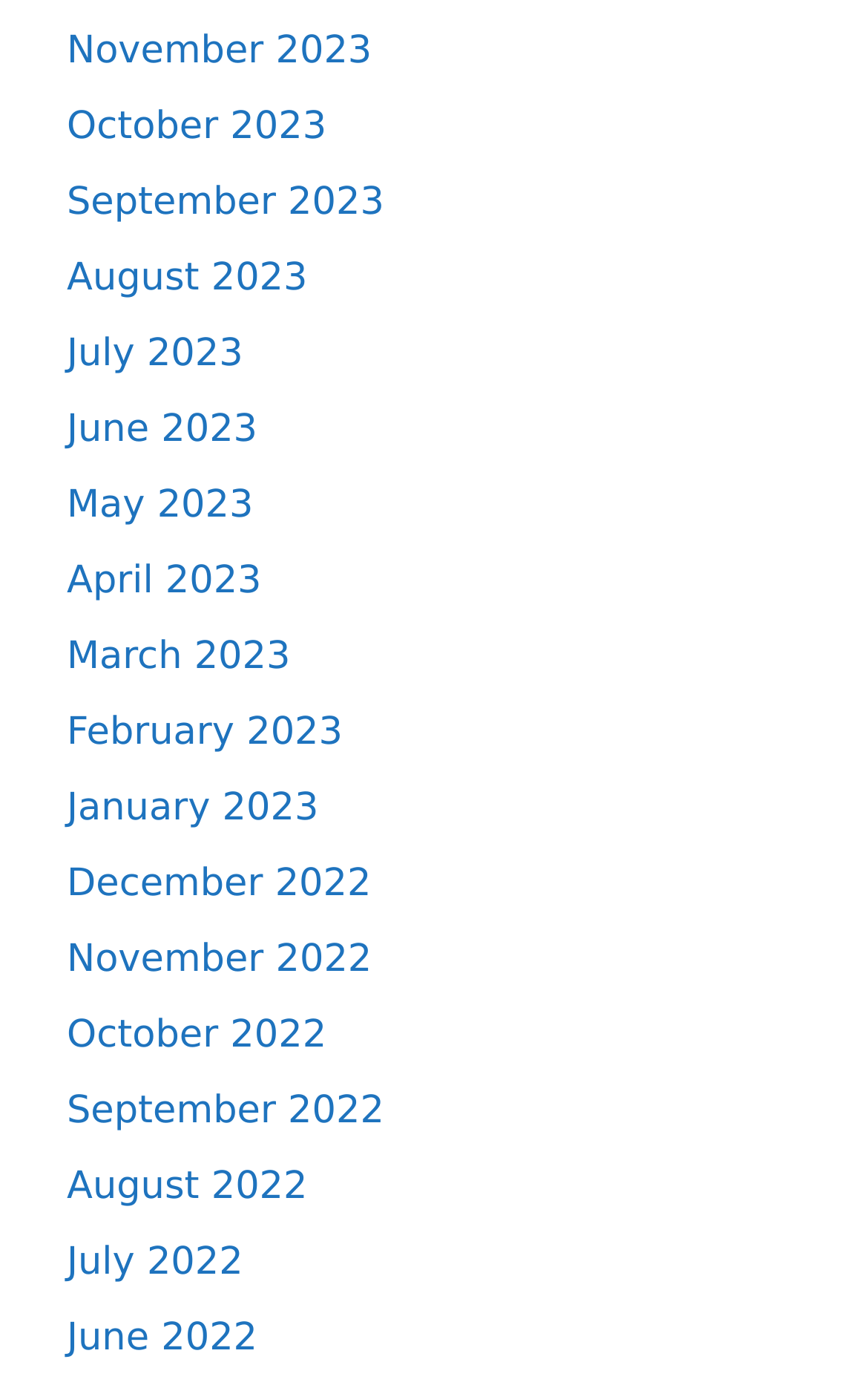Determine the bounding box coordinates of the clickable element necessary to fulfill the instruction: "View January 2023". Provide the coordinates as four float numbers within the 0 to 1 range, i.e., [left, top, right, bottom].

[0.077, 0.566, 0.367, 0.598]